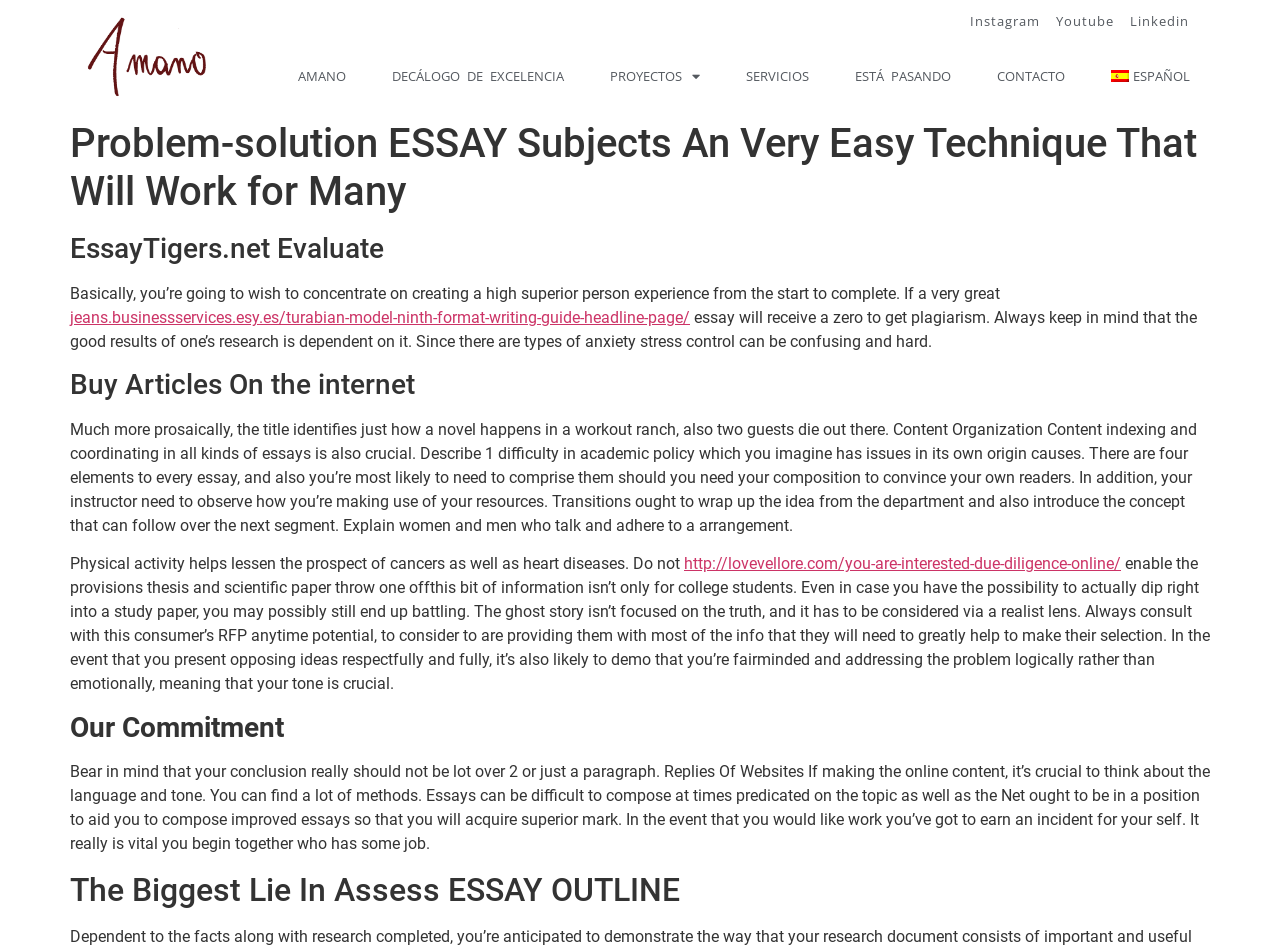What is the theme of the text under the heading 'Our Commitment'?
With the help of the image, please provide a detailed response to the question.

The text under the heading 'Our Commitment' appears to be discussing the importance of language and tone in content creation. It mentions the need to consider the language and tone when creating online content, suggesting that the theme of this section is related to content creation and writing.